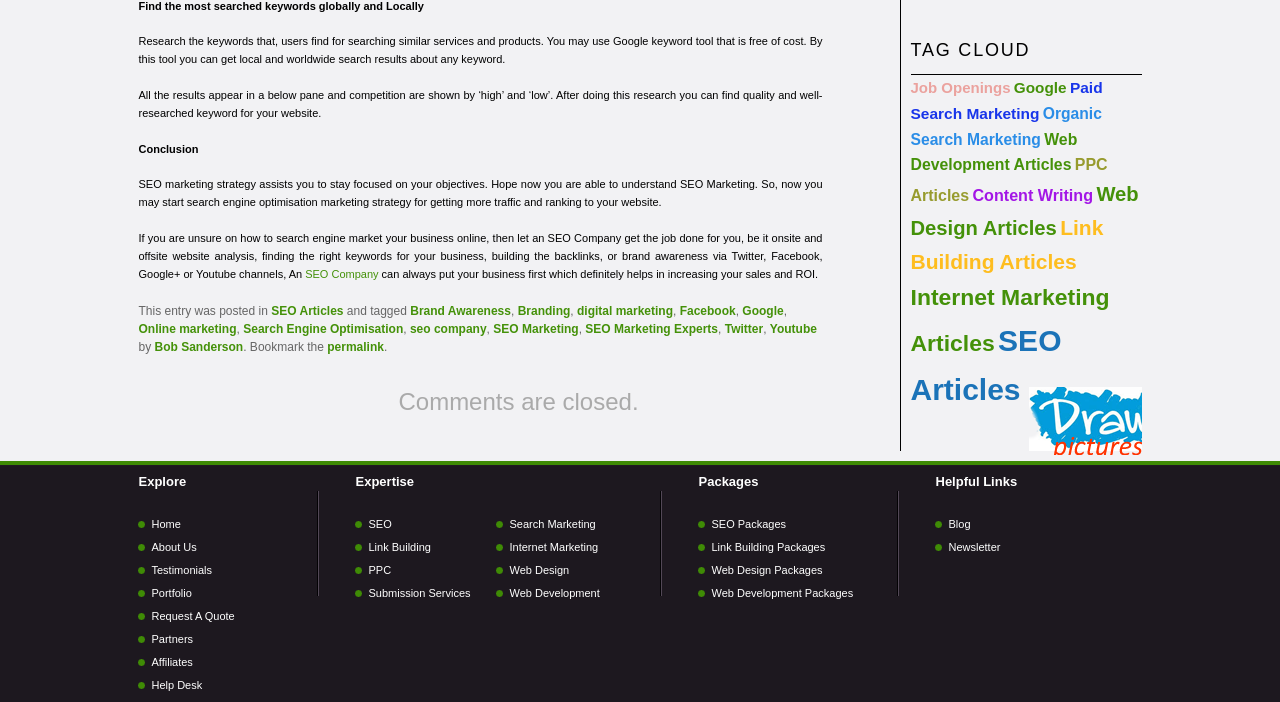Using the given description, provide the bounding box coordinates formatted as (top-left x, top-left y, bottom-right x, bottom-right y), with all values being floating point numbers between 0 and 1. Description: Link Building Articles

[0.711, 0.308, 0.862, 0.389]